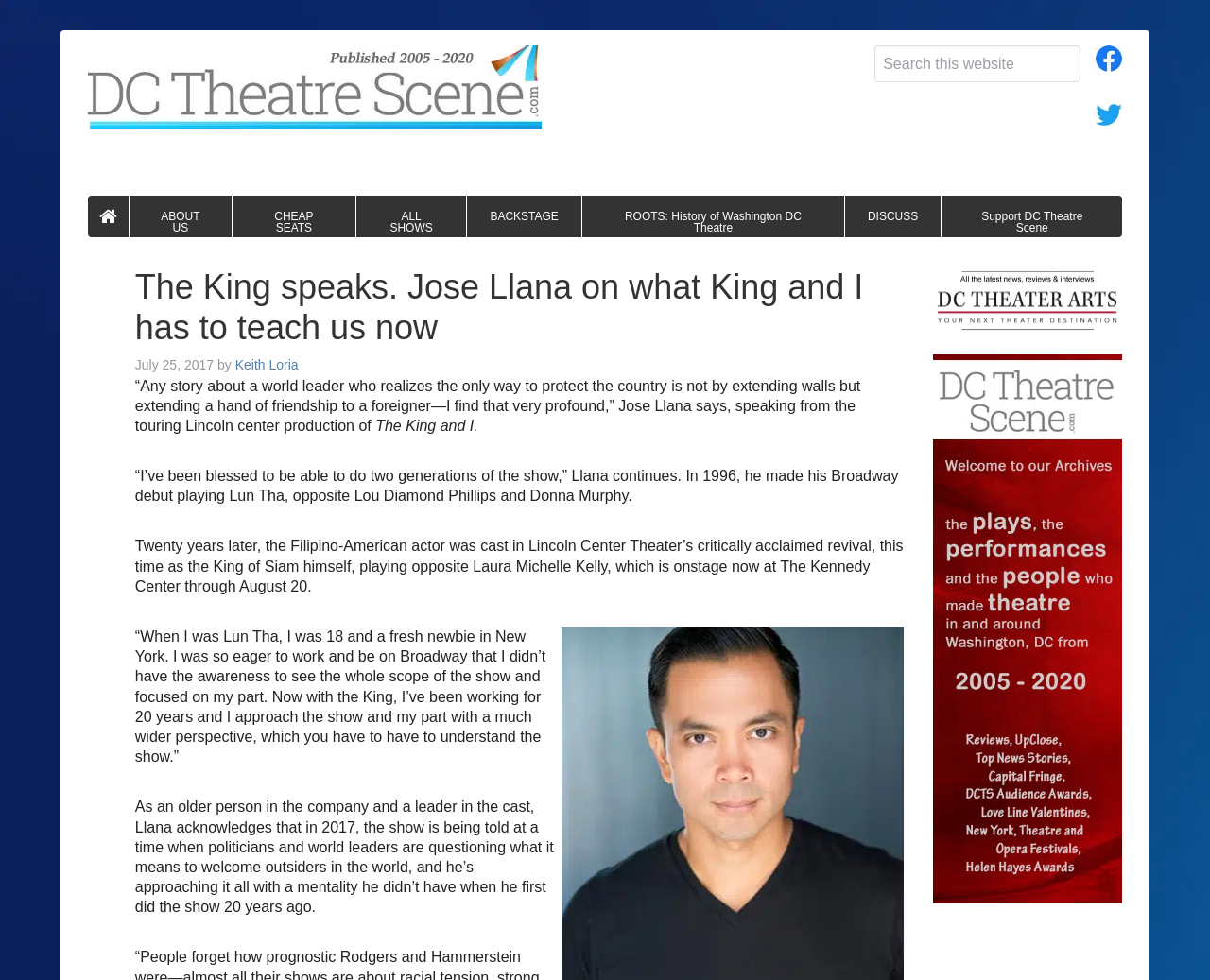Using the information shown in the image, answer the question with as much detail as possible: What is the date of the article?

The date of the article is mentioned in the text 'July 25, 2017' which is located near the heading of the article.